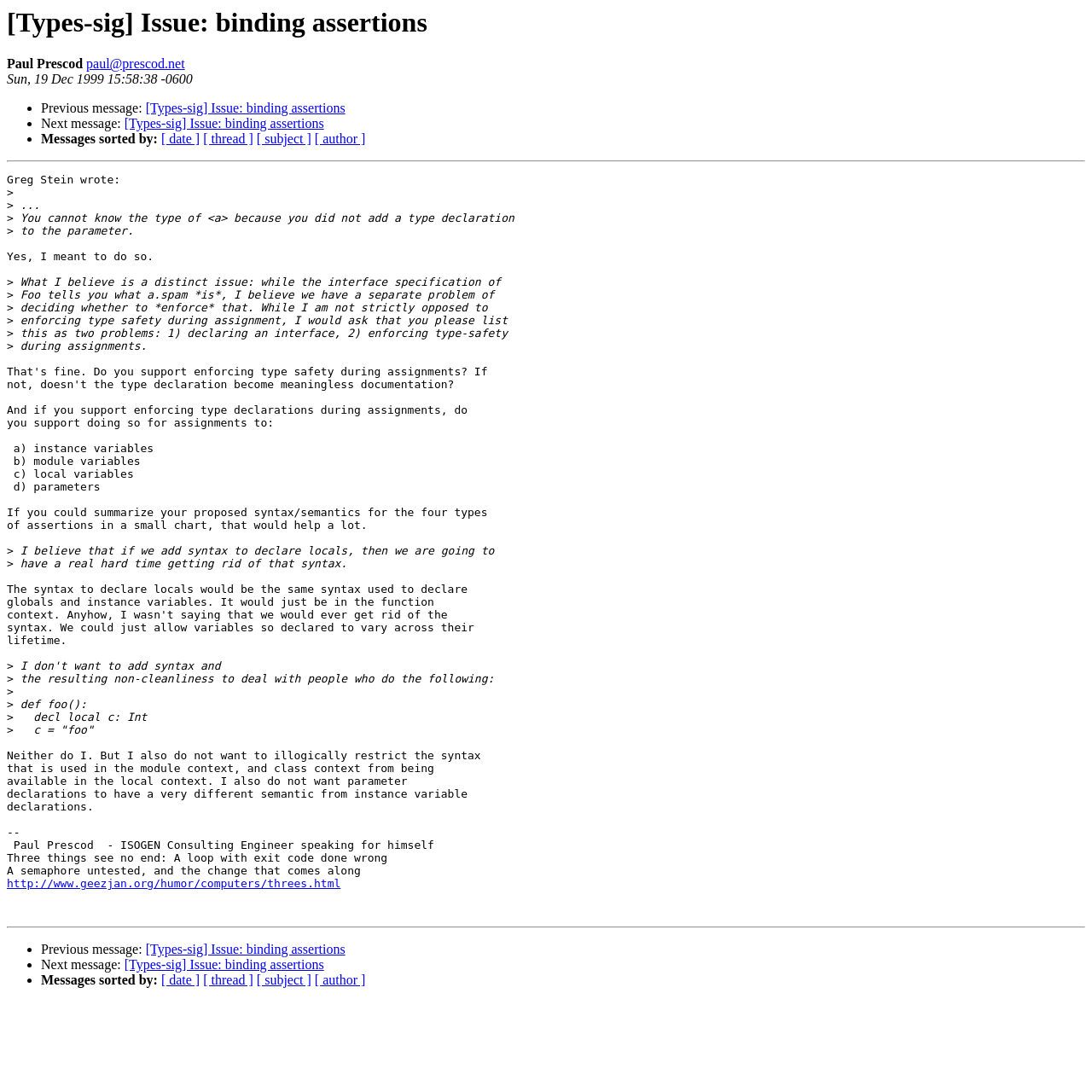Provide an in-depth caption for the elements present on the webpage.

This webpage appears to be an archived email thread or forum discussion. At the top, there is a heading that reads "[Types-sig] Issue: binding assertions" and is followed by the name "Paul Prescod" and his email address "paul@prescod.net". The date "Sun, 19 Dec 1999 15:58:38 -0600" is also displayed.

Below this information, there are navigation links to previous and next messages, as well as options to sort messages by date, thread, subject, or author. These links are arranged horizontally and are separated by bullet points.

The main content of the page is a discussion thread between multiple individuals, with each message separated by a horizontal separator line. The discussion appears to be about programming and type safety, with code snippets and technical terms used throughout.

Greg Stein is quoted as saying something, and then Paul Prescod responds with a lengthy message that spans multiple paragraphs. His message discusses the issue of type safety and the declaration of interfaces, and includes several code snippets to illustrate his points.

At the bottom of the page, there is another set of navigation links to previous and next messages, as well as options to sort messages by date, thread, subject, or author. These links are arranged horizontally and are separated by bullet points.